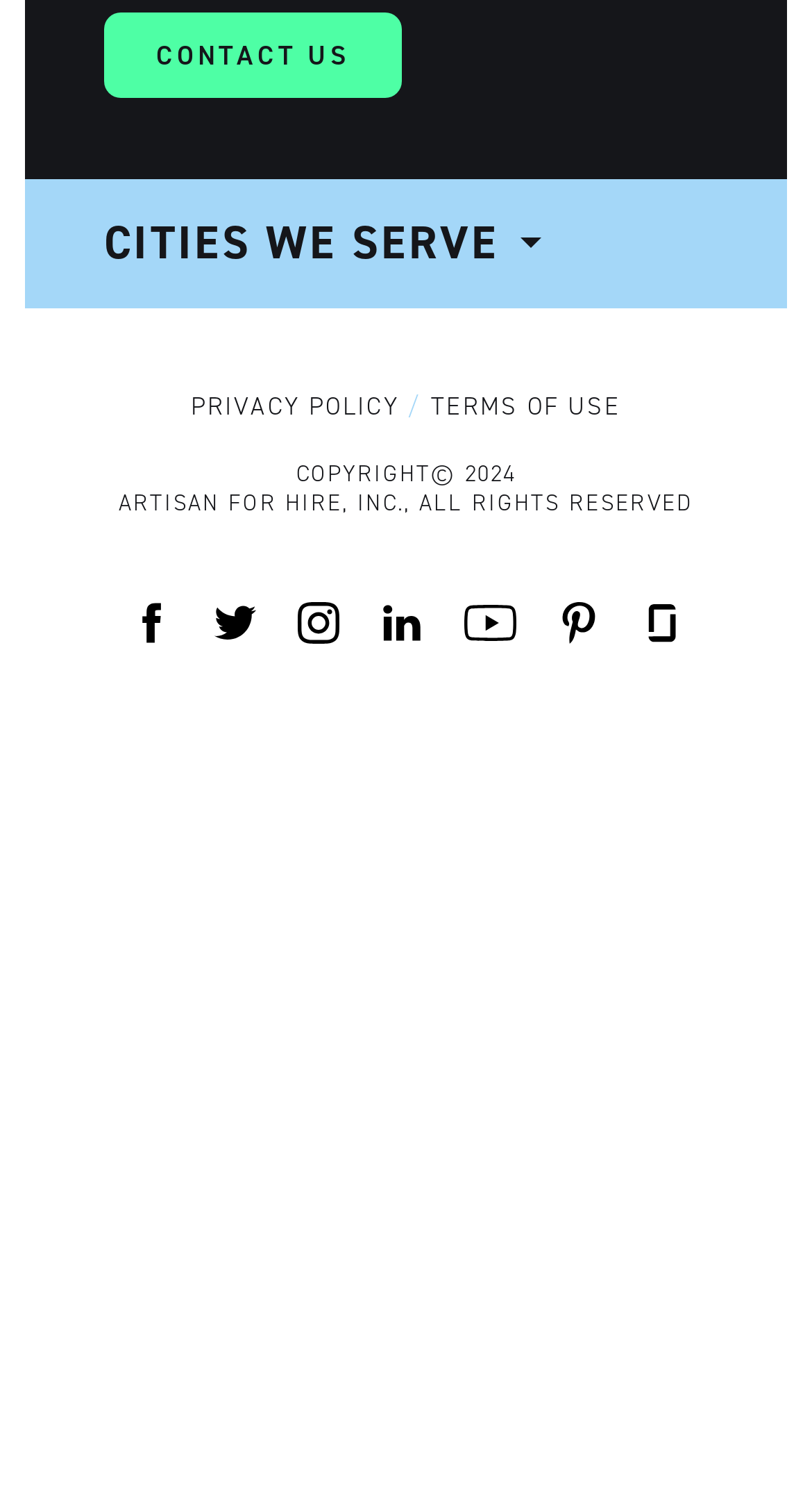Please determine the bounding box coordinates, formatted as (top-left x, top-left y, bottom-right x, bottom-right y), with all values as floating point numbers between 0 and 1. Identify the bounding box of the region described as: YouTube

[0.571, 0.875, 0.635, 0.903]